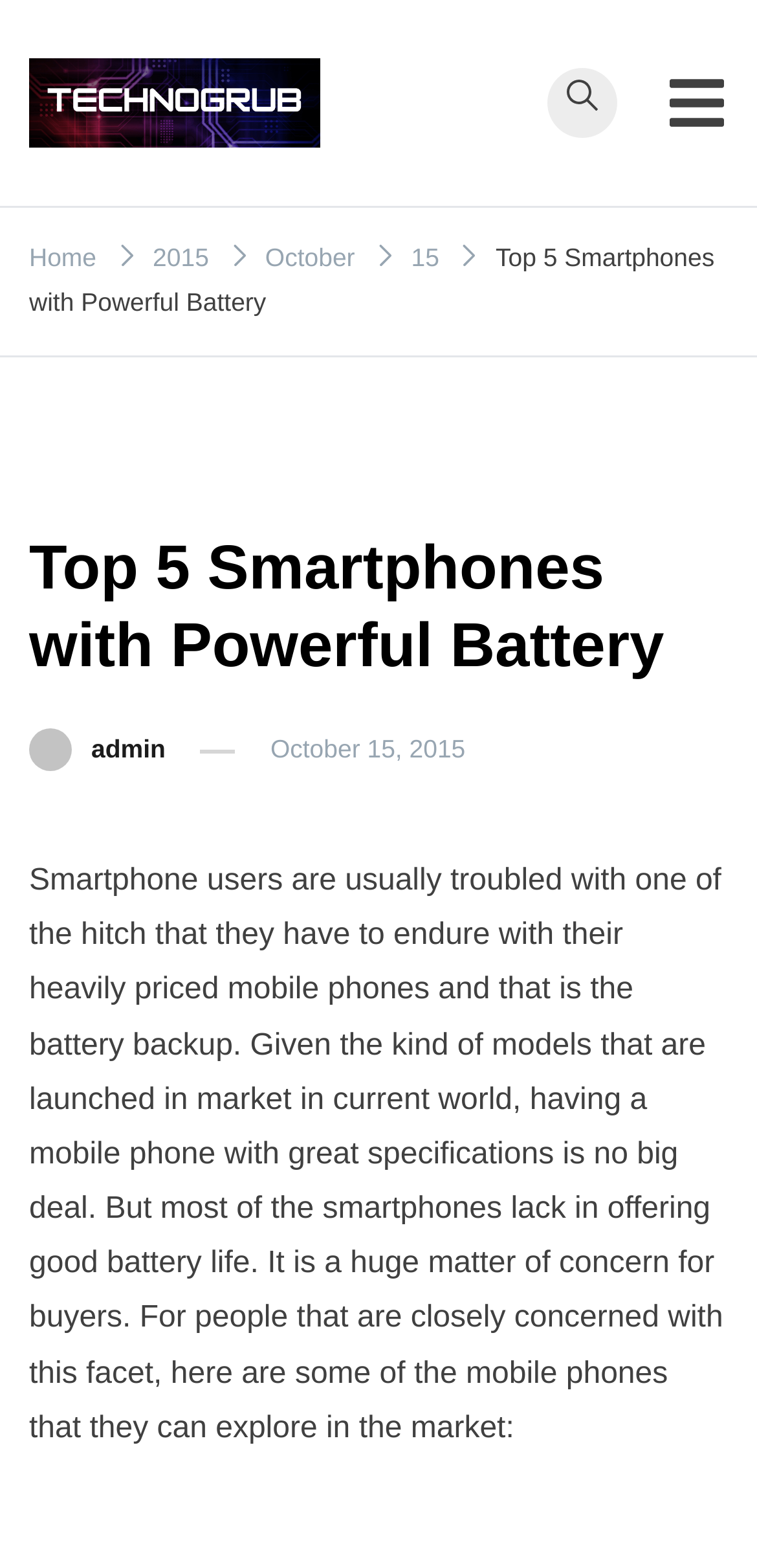Look at the image and give a detailed response to the following question: What is the purpose of the webpage?

The webpage provides a list of smartphones with powerful battery, along with a brief description of the concern of smartphone users regarding battery life. This suggests that the purpose of the webpage is to list and describe smartphones that address this concern.